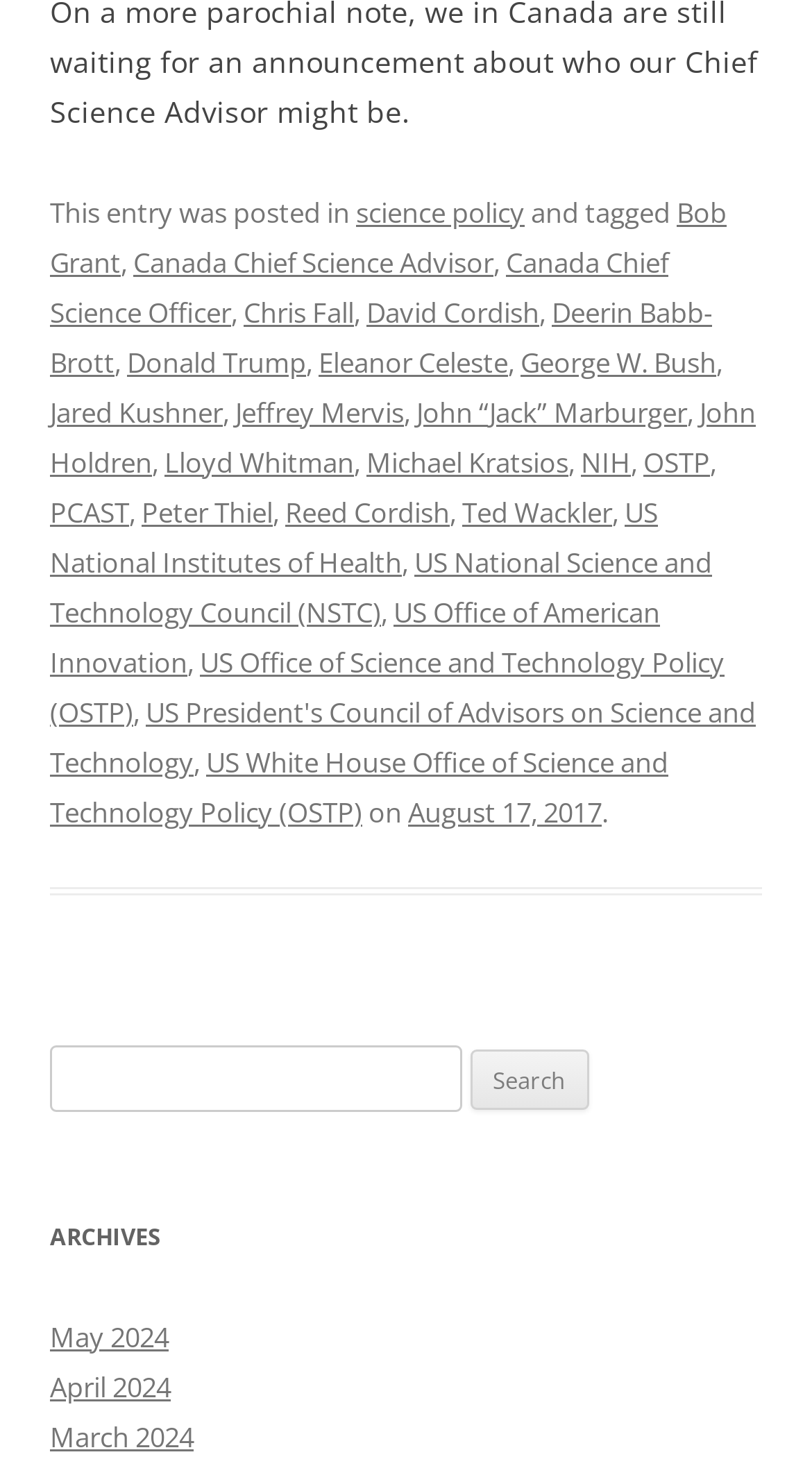Determine the bounding box coordinates for the HTML element described here: "NIH".

[0.715, 0.3, 0.777, 0.325]